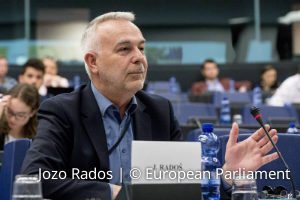Analyze the image and give a detailed response to the question:
Where is the image taken?

The image is attributed to the European Parliament, highlighting its official context, and the background reveals a partially filled auditorium, indicating an active setting where EU matters are being deliberated, which suggests that the image is taken at the European Parliament.